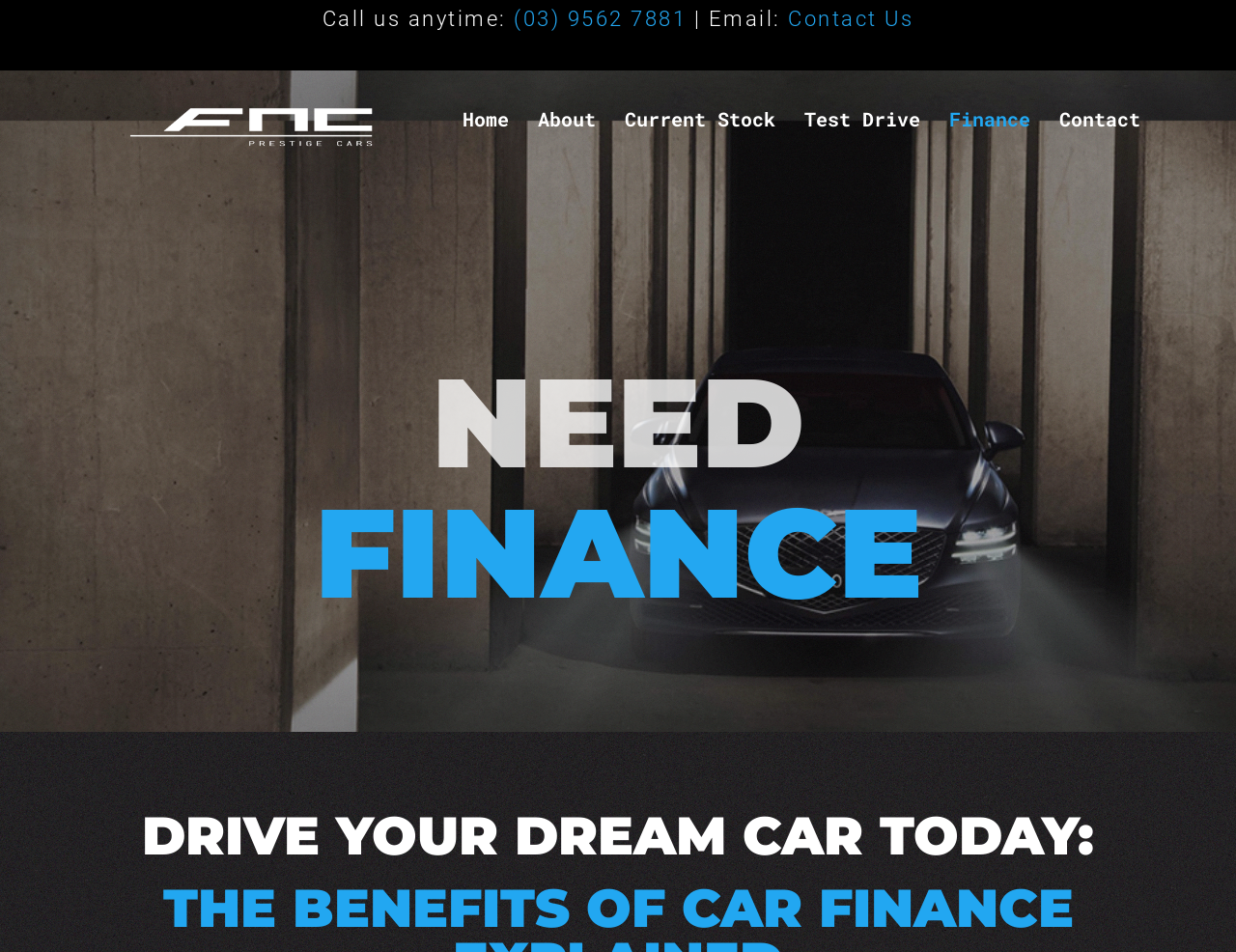Identify the bounding box coordinates of the clickable region necessary to fulfill the following instruction: "Call the phone number". The bounding box coordinates should be four float numbers between 0 and 1, i.e., [left, top, right, bottom].

[0.416, 0.007, 0.556, 0.032]